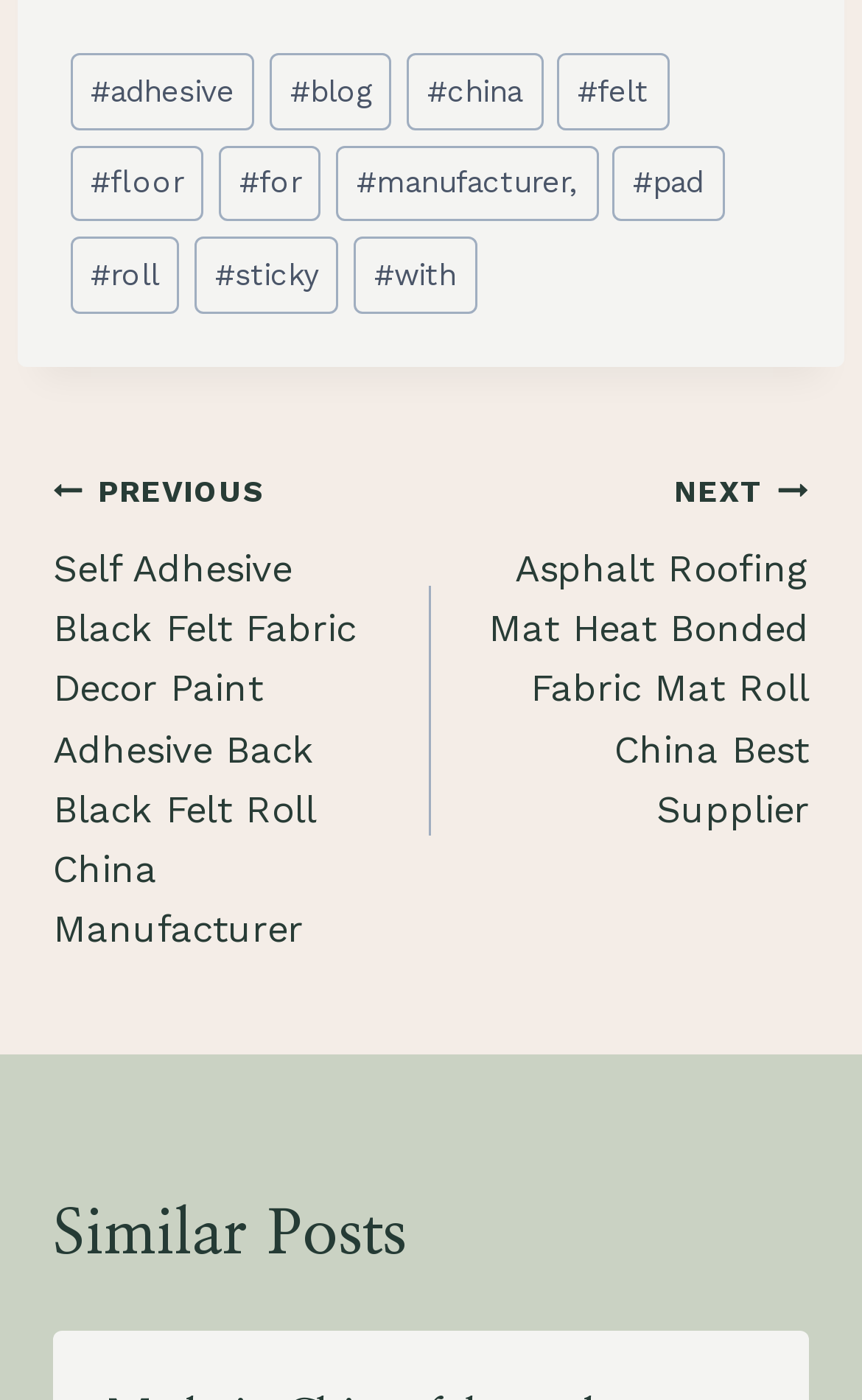Reply to the question with a single word or phrase:
What is the title of the previous post?

Self Adhesive Black Felt Fabric Decor Paint Adhesive Back Black Felt Roll China Manufacturer